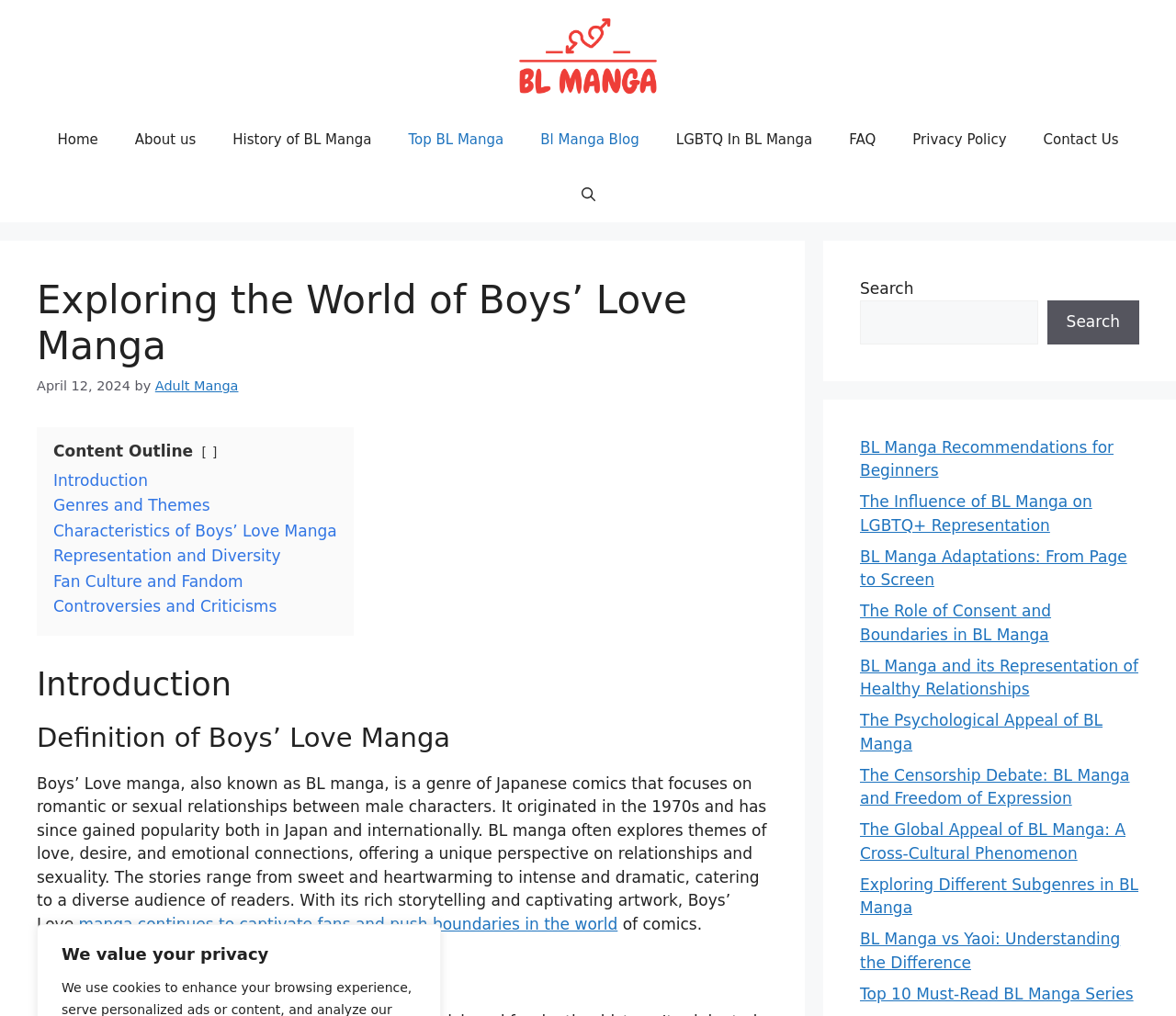Respond to the question with just a single word or phrase: 
What is the topic of the first article?

Introduction to Boys’ Love Manga